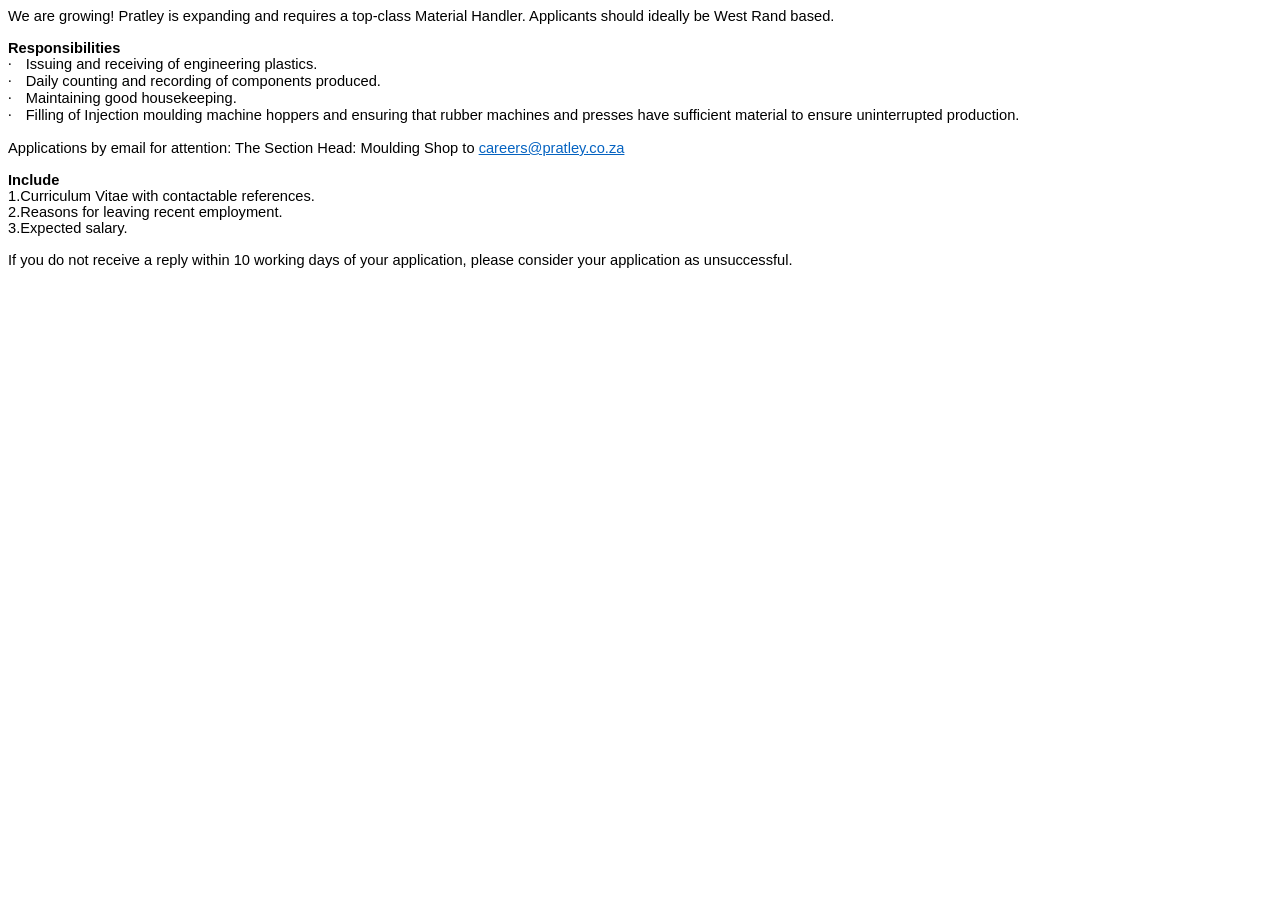What is one of the responsibilities of the Material Handler?
Based on the image, answer the question with a single word or brief phrase.

Issuing and receiving of engineering plastics